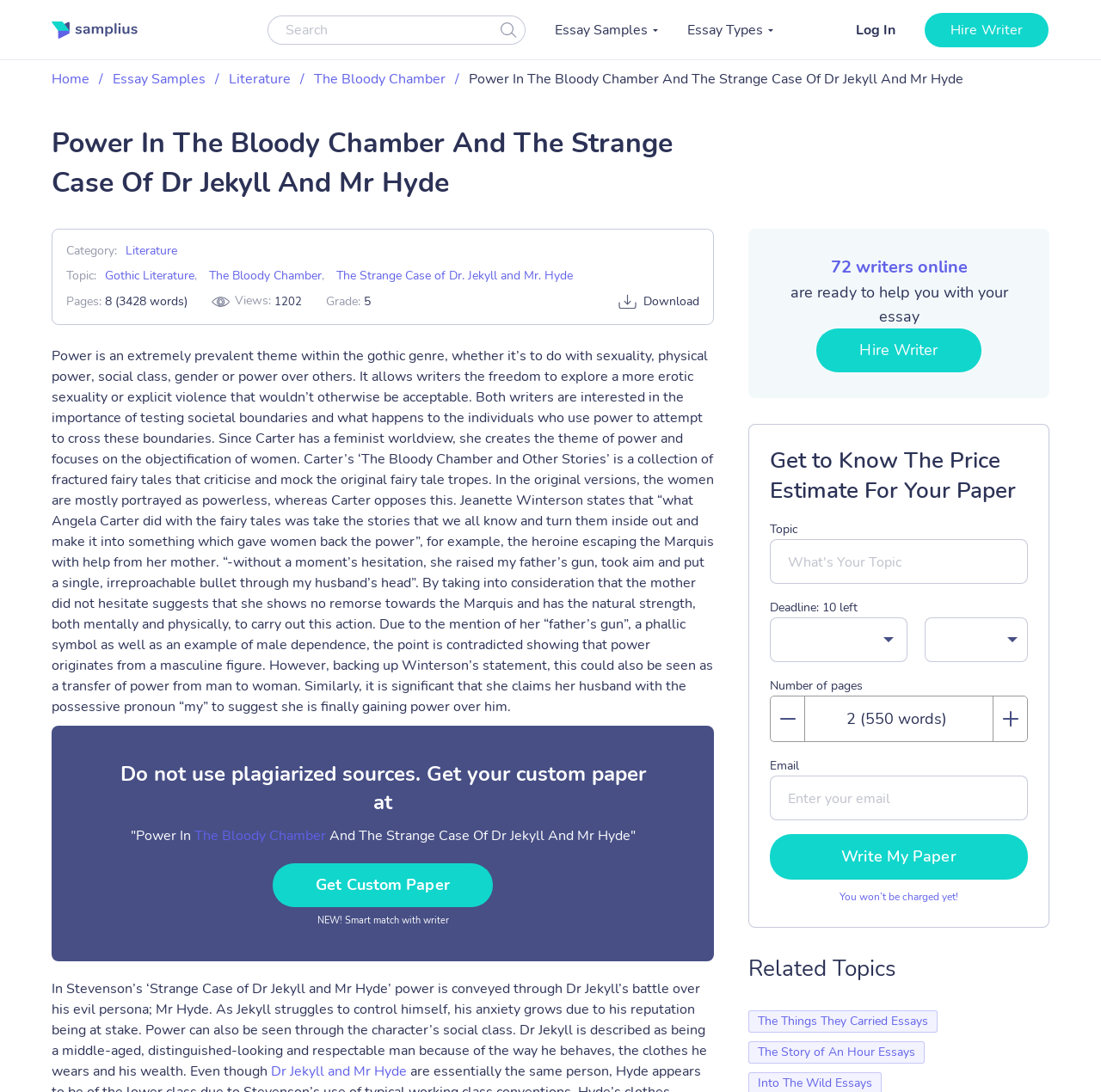How many views does the essay have?
Please provide a detailed answer to the question.

I determined the answer by looking at the 'Views:' section of the webpage, which is located below the essay title. It says 'Views: 1202', so the essay has 1202 views.